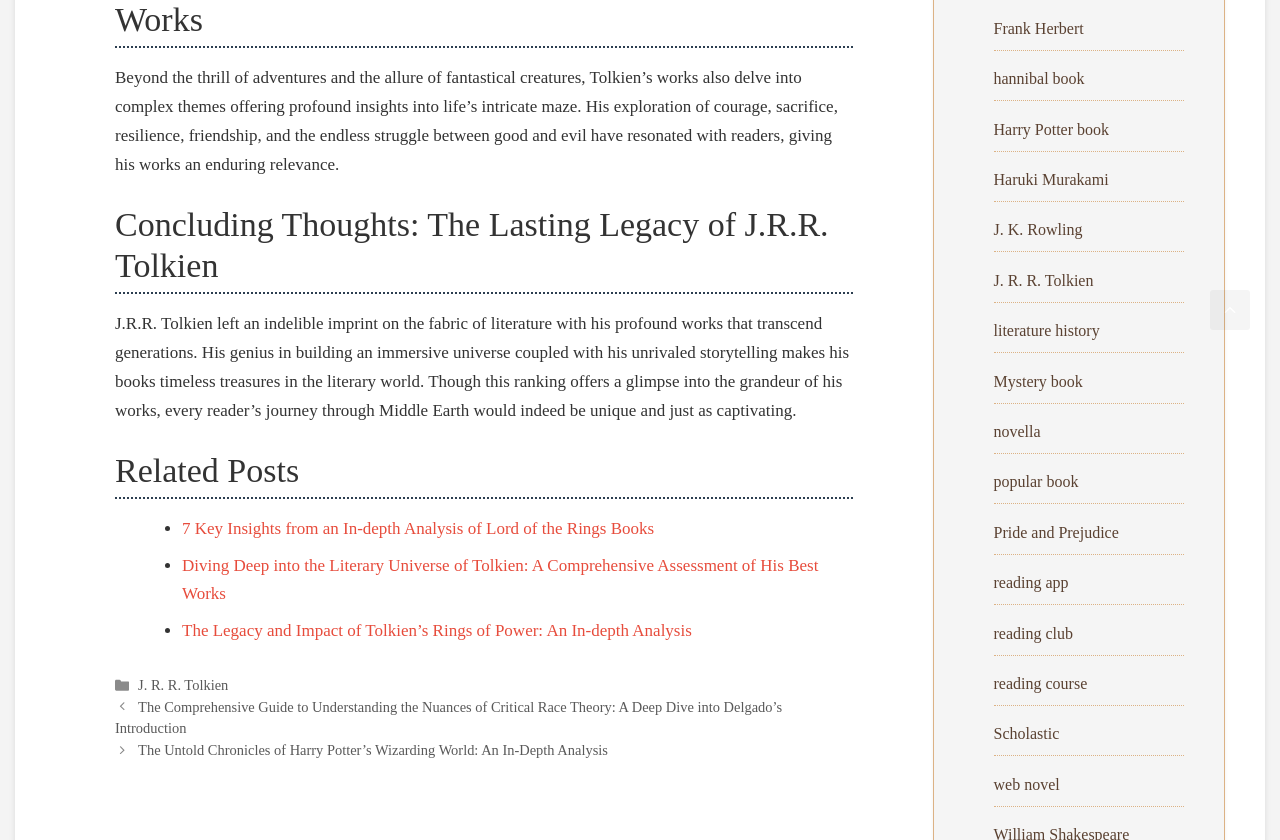What is the purpose of the 'Scroll back to top' link?
Based on the image, please offer an in-depth response to the question.

The 'Scroll back to top' link is located at the bottom of the page and allows readers to quickly navigate back to the top of the article, making it easier to access the main content or other sections of the webpage.